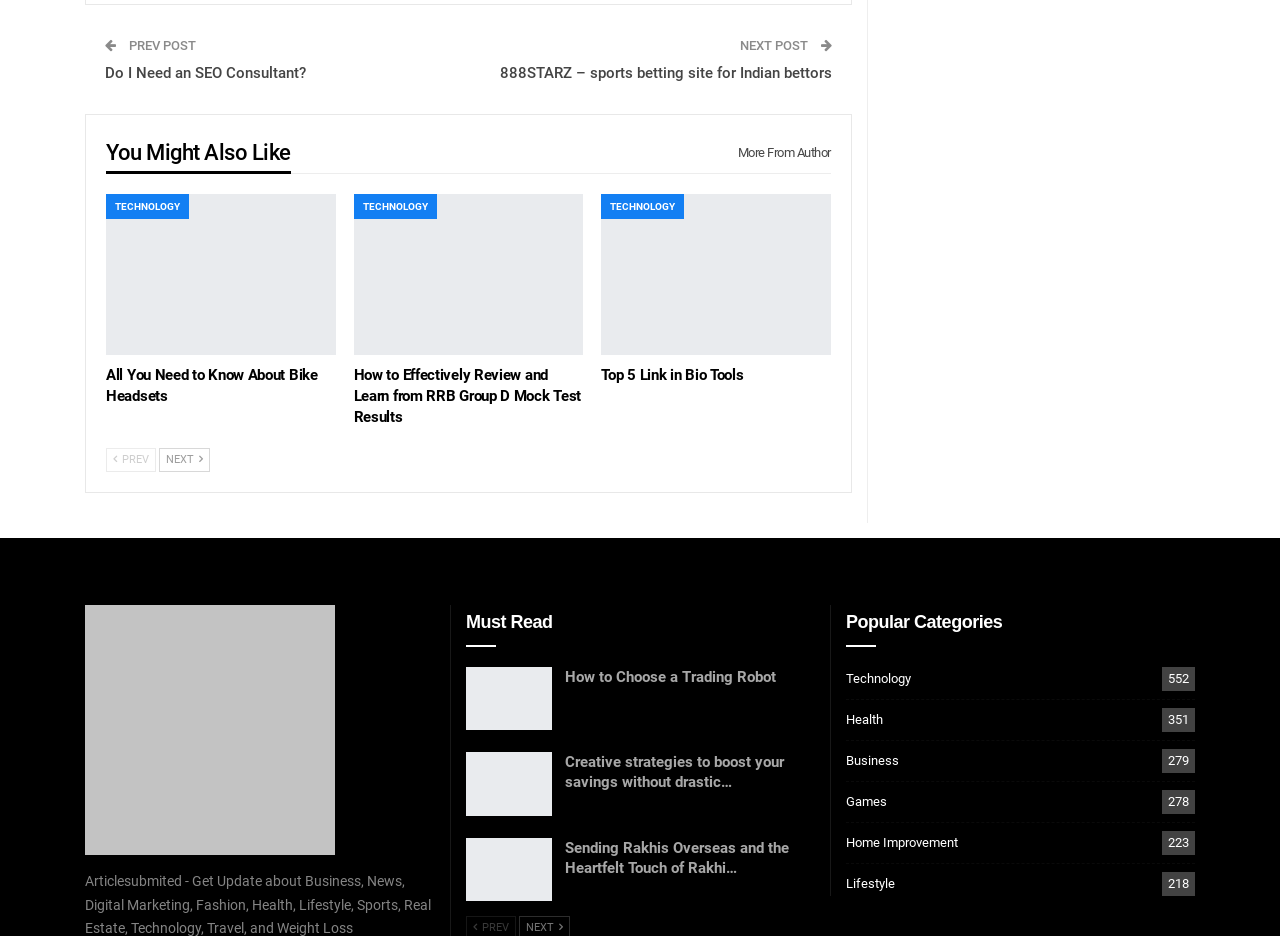Find the bounding box coordinates for the UI element whose description is: "You might also like". The coordinates should be four float numbers between 0 and 1, in the format [left, top, right, bottom].

[0.083, 0.155, 0.227, 0.175]